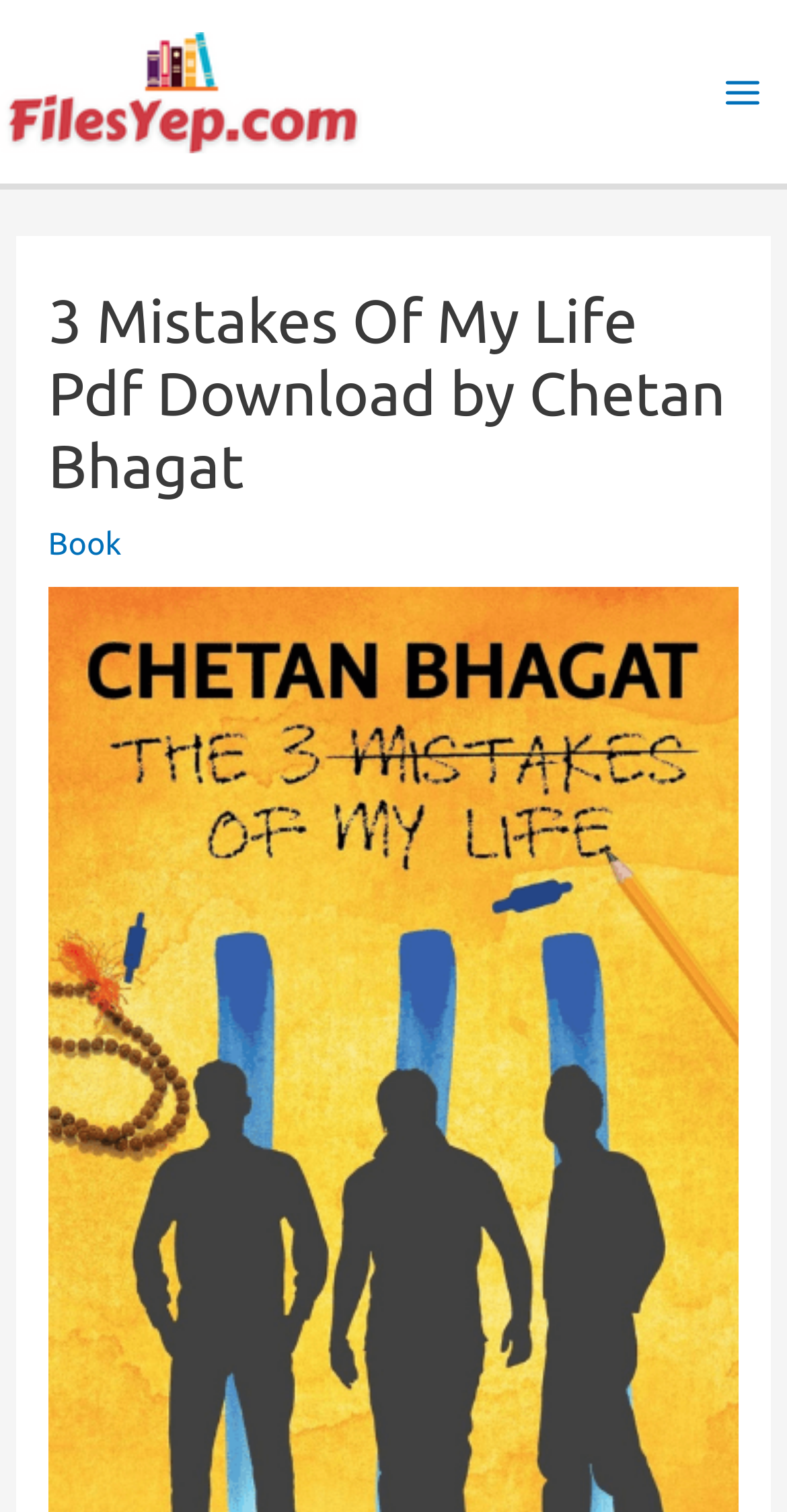Provide the bounding box coordinates of the UI element this sentence describes: "Main Menu".

[0.889, 0.032, 1.0, 0.09]